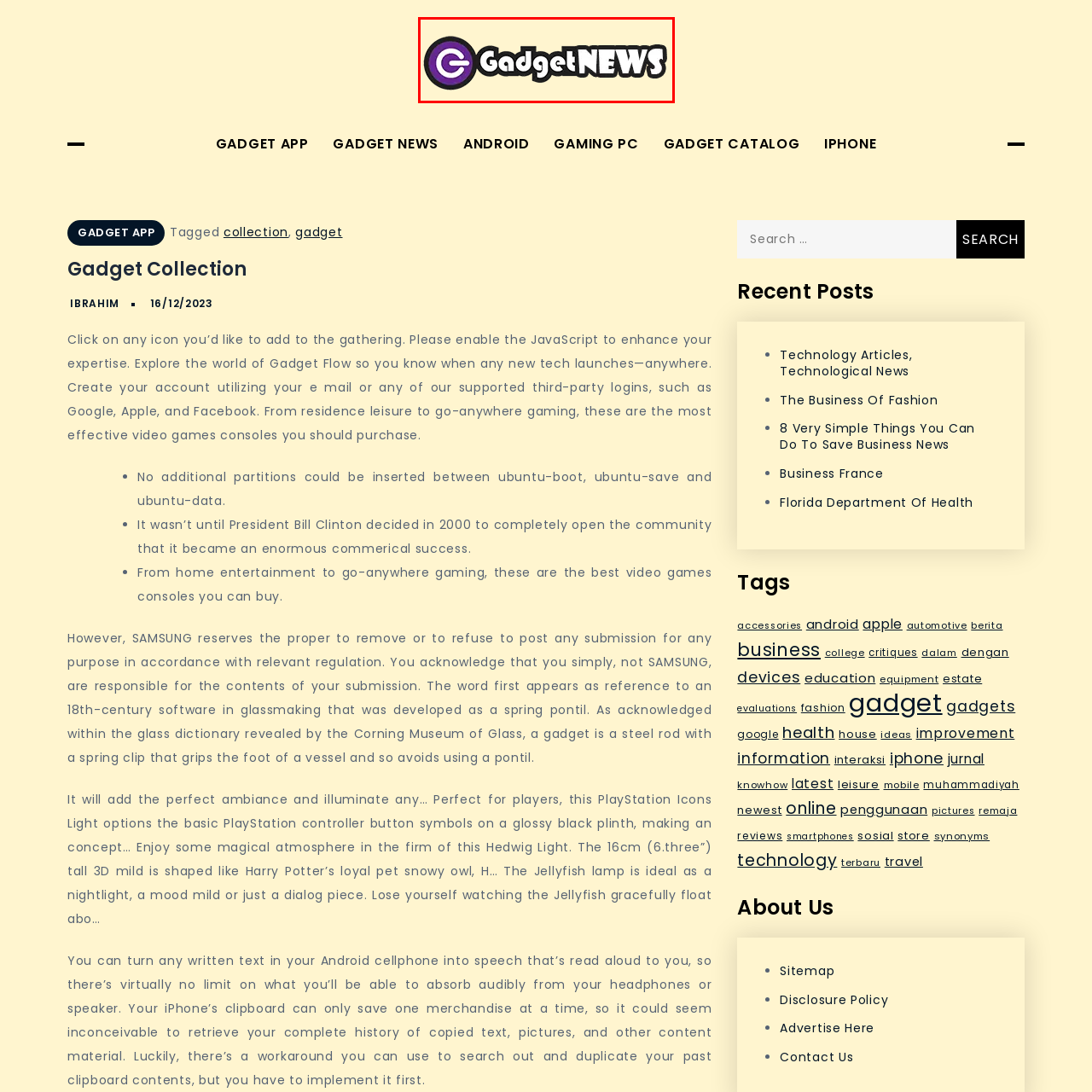Describe extensively the image that is contained within the red box.

The image features the logo for "GadgetNEWS," prominently displayed with a stylized design. The logo incorporates a circular purple icon with a white letter "G," followed by the word "Gadget" in playful, bold lettering. The "NEWS" portion is presented in large uppercase letters, emphasizing the brand's focus on delivering the latest news and updates in the gadget and technology sector. The overall aesthetic is modern and eye-catching, making it easily recognizable for those interested in tech innovations and product releases. This branding reinforces GadgetNEWS as a go-to source for gadget enthusiasts seeking the latest information and trends.